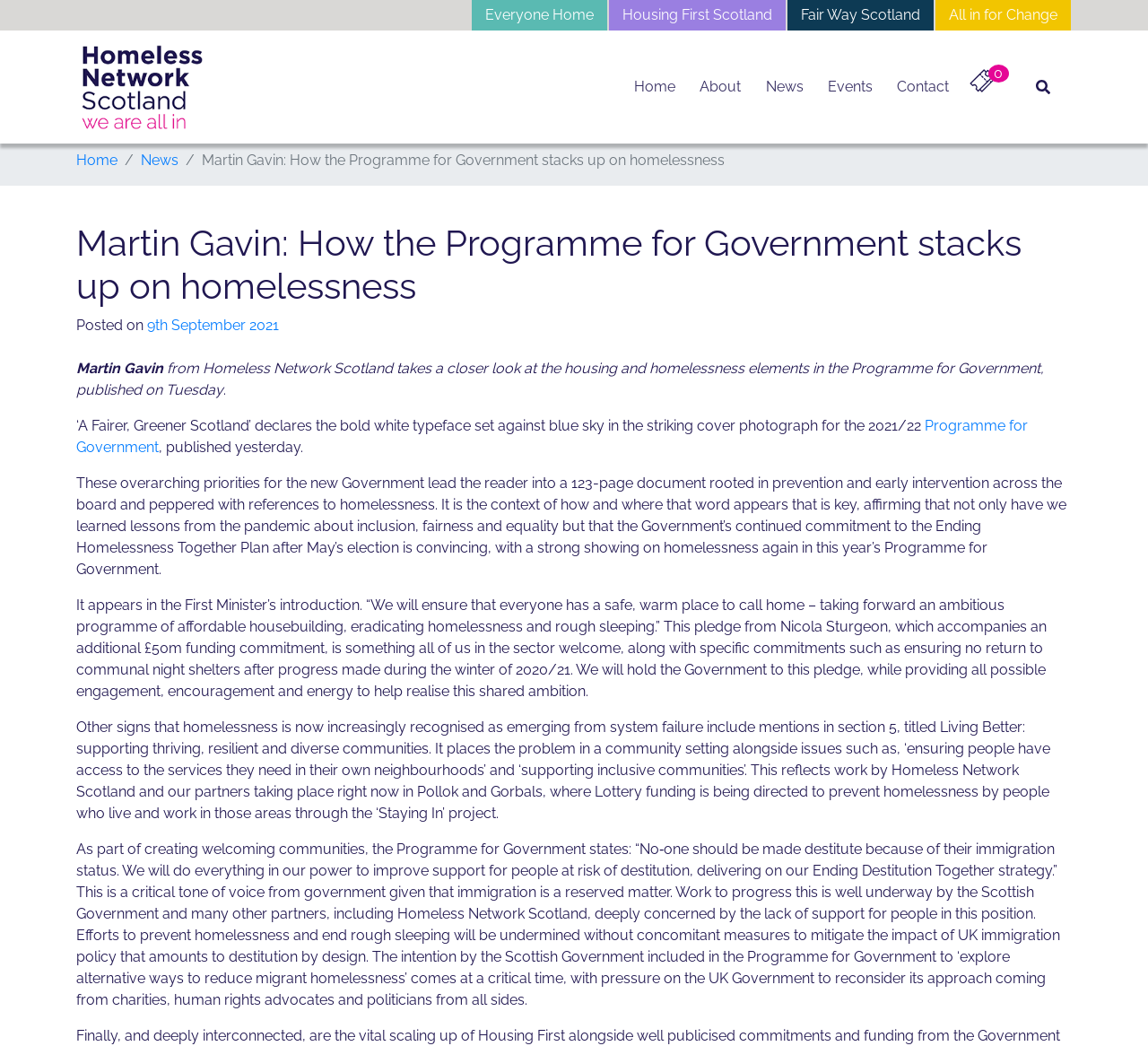Please provide the bounding box coordinates for the element that needs to be clicked to perform the instruction: "Click on 'SHARE'". The coordinates must consist of four float numbers between 0 and 1, formatted as [left, top, right, bottom].

None